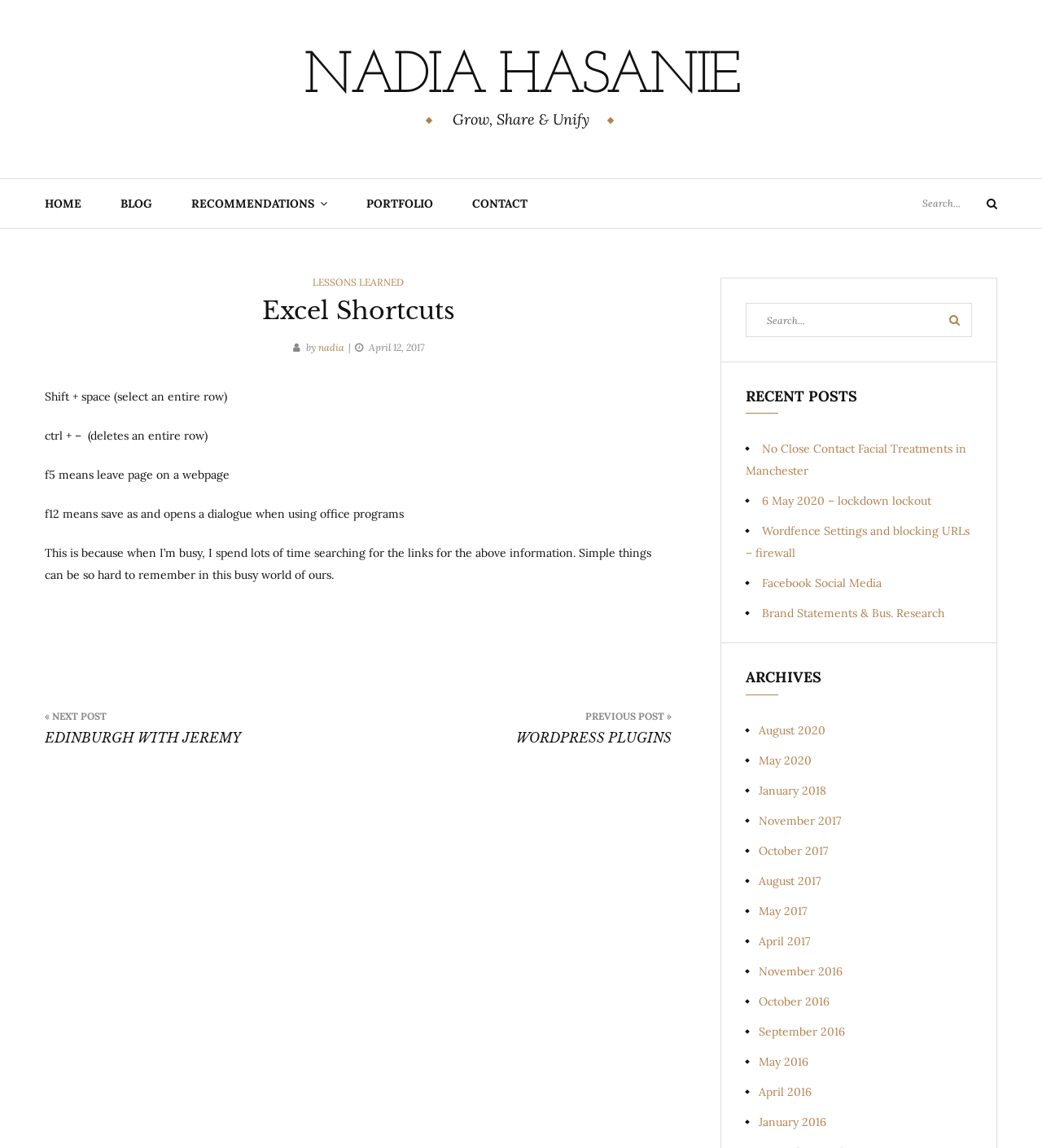Identify the bounding box coordinates of the region that should be clicked to execute the following instruction: "Go to HOME page".

[0.024, 0.156, 0.097, 0.198]